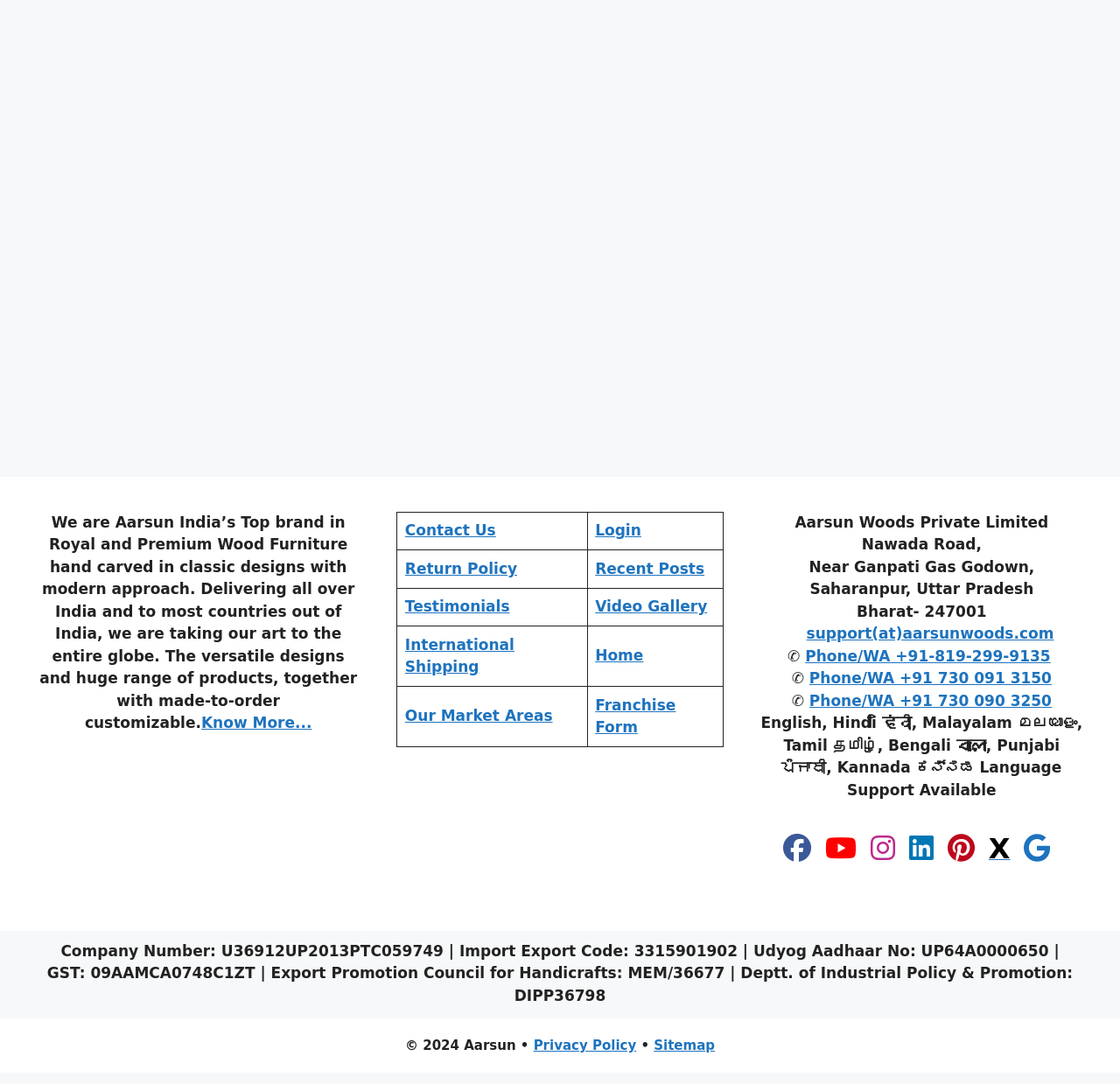Can you determine the bounding box coordinates of the area that needs to be clicked to fulfill the following instruction: "Send an email"?

[0.72, 0.576, 0.941, 0.593]